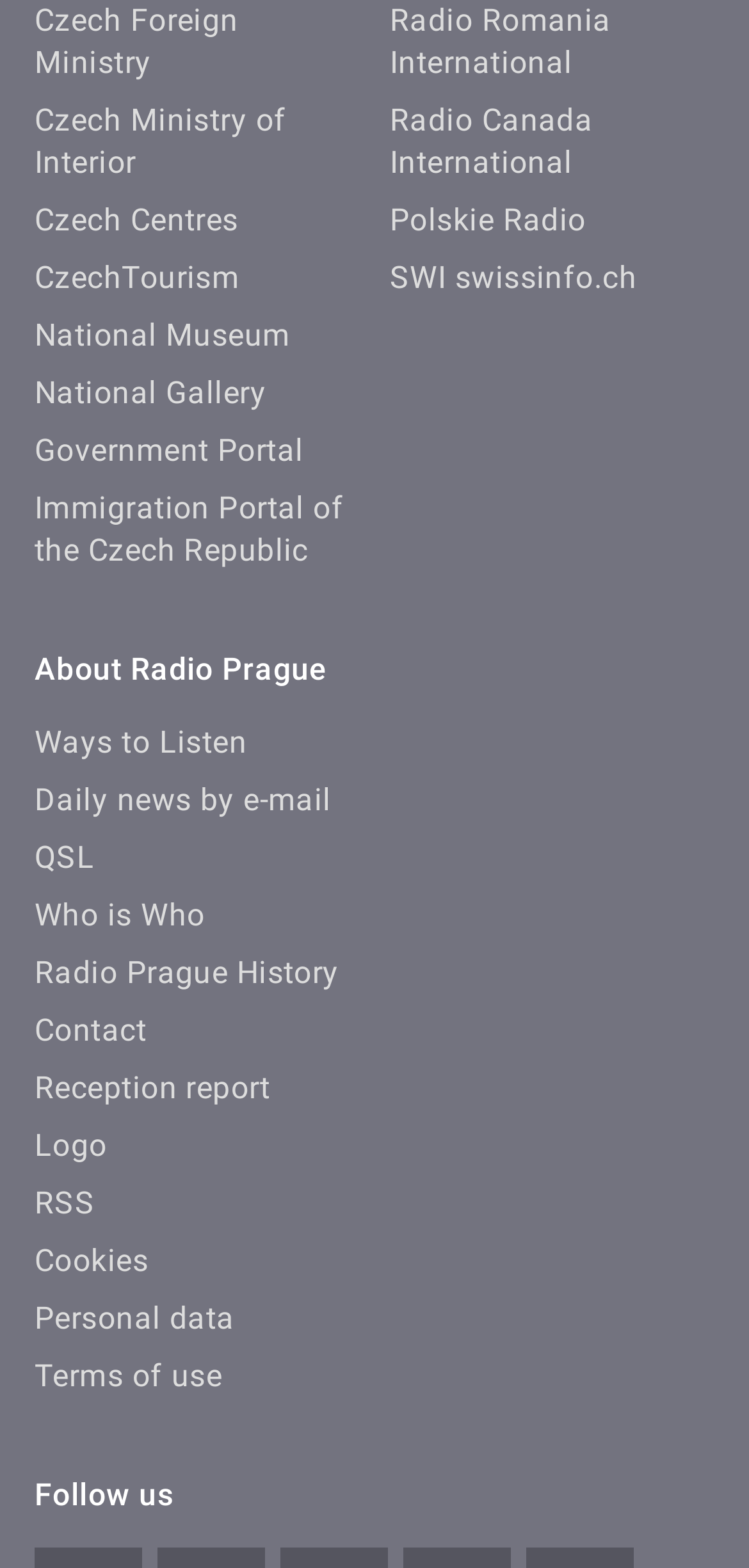What is the last link in the list of Radio Prague's pages?
Observe the image and answer the question with a one-word or short phrase response.

Terms of use